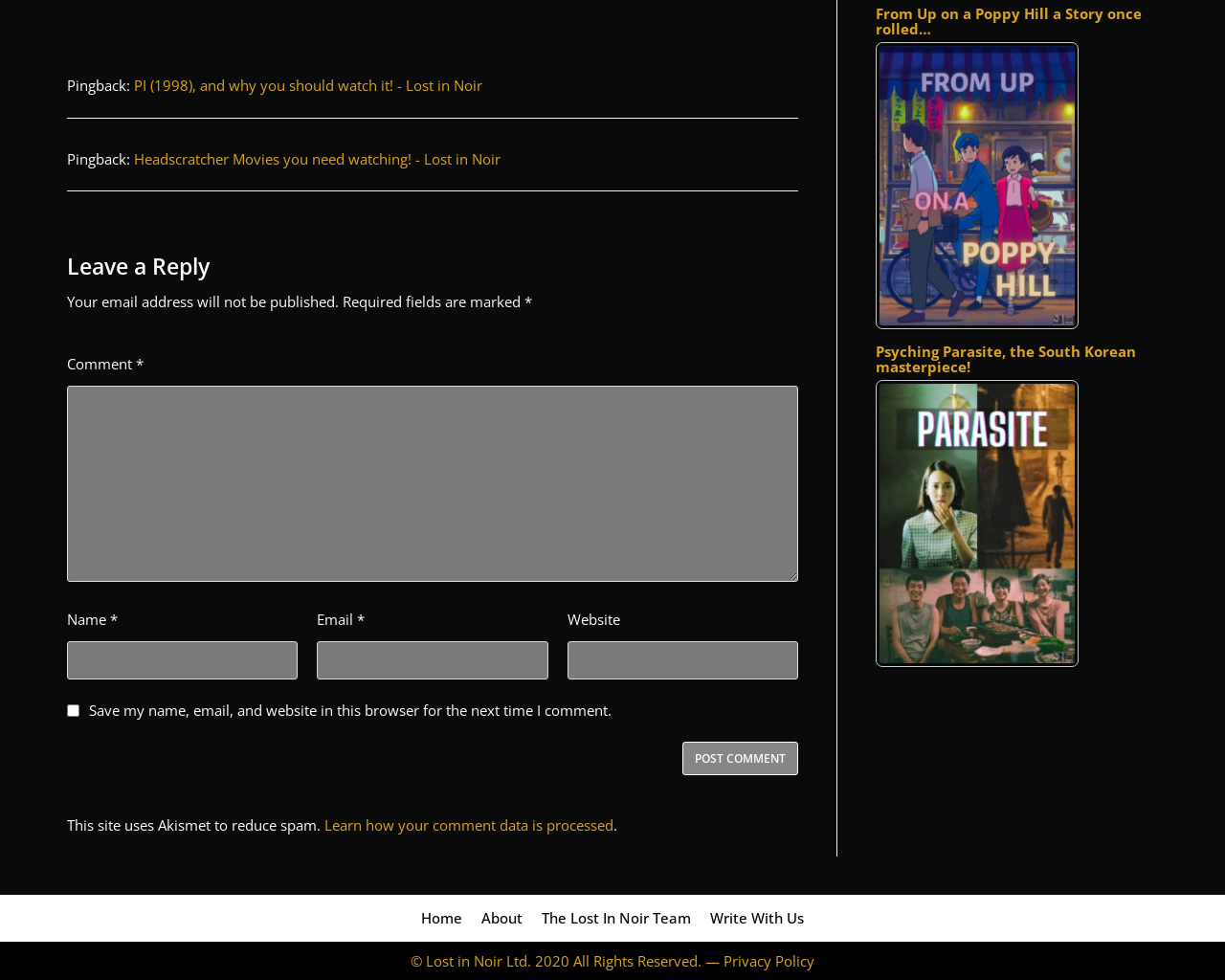Please answer the following question using a single word or phrase: 
How many text boxes are required in the comment section?

Three